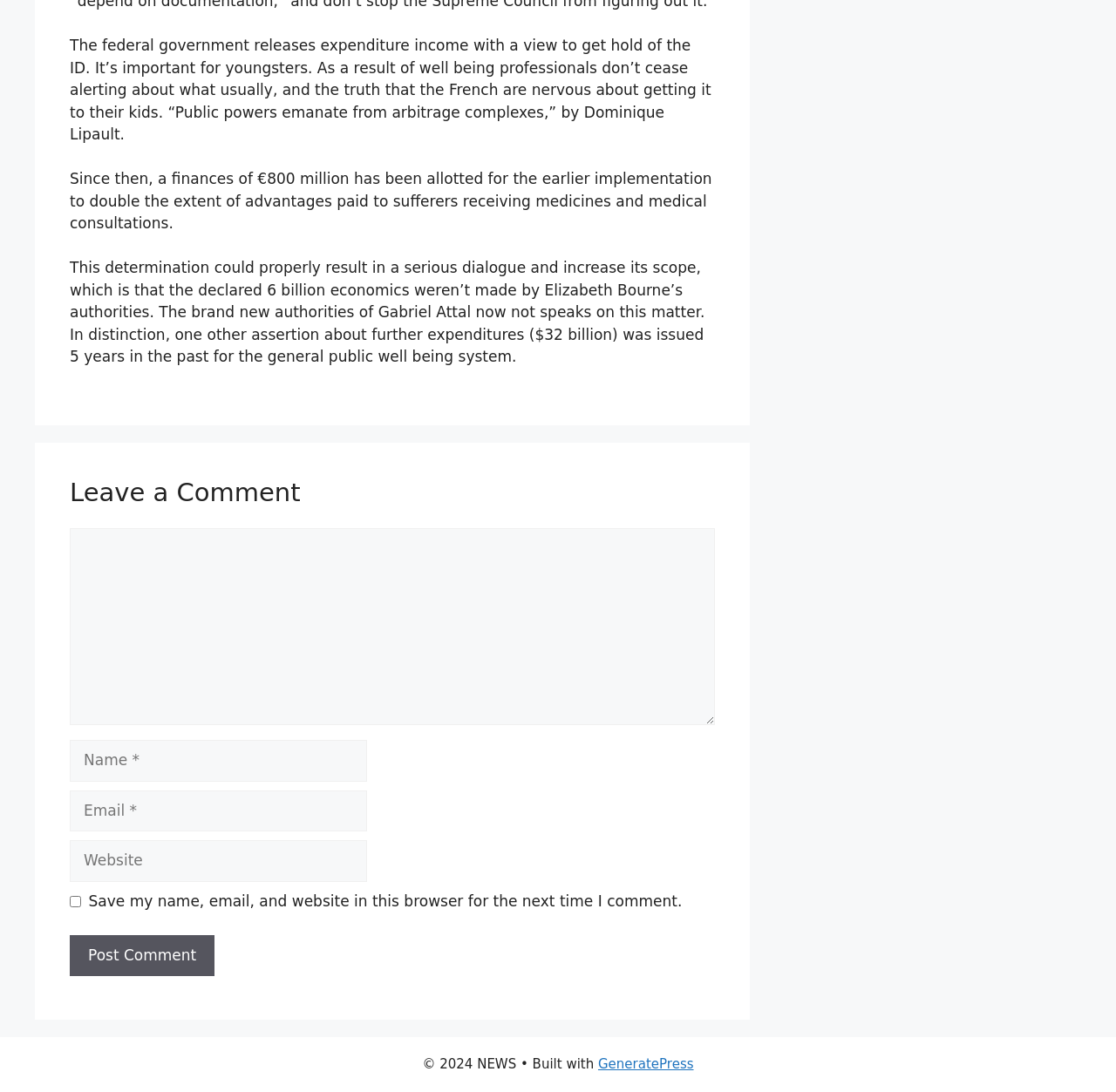Identify the bounding box coordinates for the UI element described as: "parent_node: Comment name="author" placeholder="Name *"".

[0.062, 0.678, 0.329, 0.716]